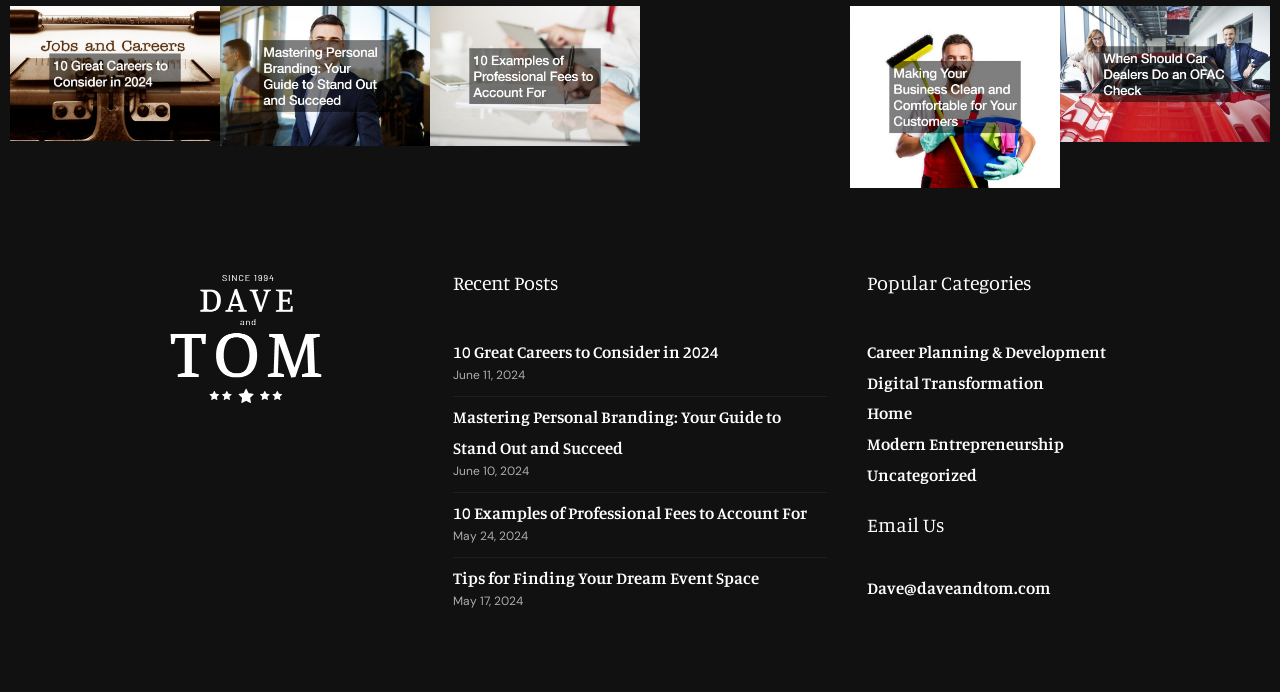Give a concise answer using only one word or phrase for this question:
What is the title of the first article?

10 Great Careers to Consider in 2024